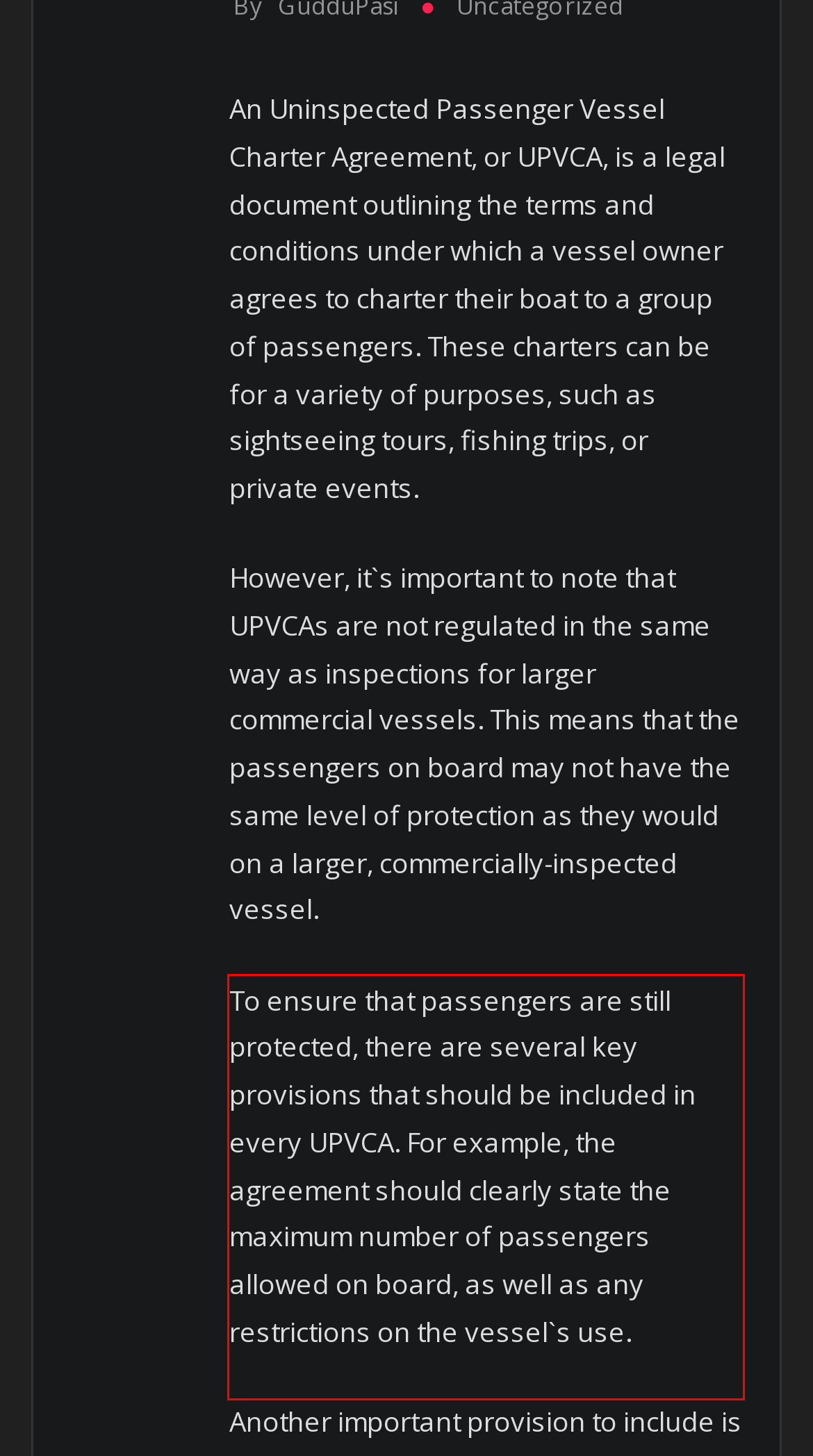Analyze the screenshot of the webpage and extract the text from the UI element that is inside the red bounding box.

To ensure that passengers are still protected, there are several key provisions that should be included in every UPVCA. For example, the agreement should clearly state the maximum number of passengers allowed on board, as well as any restrictions on the vessel`s use.